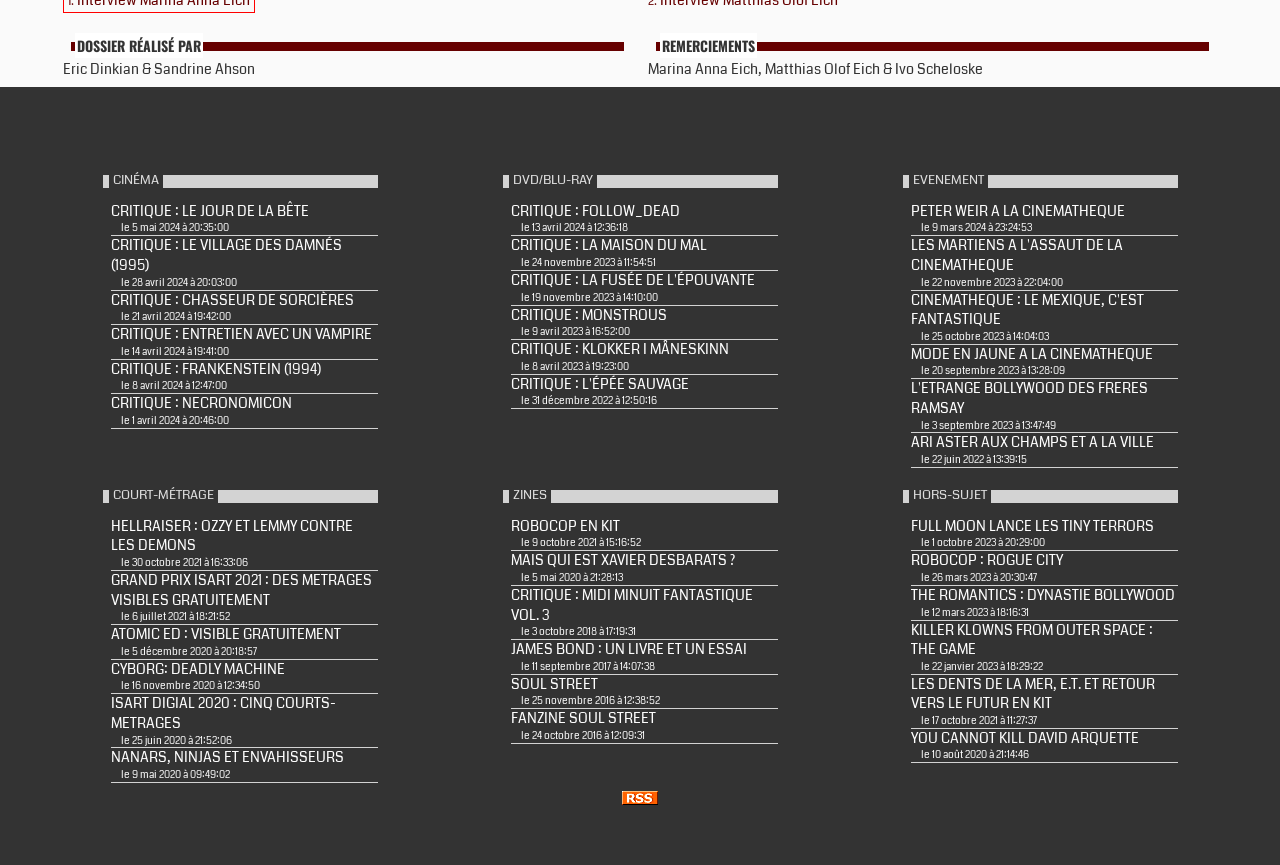Given the description "Our products", determine the bounding box of the corresponding UI element.

None